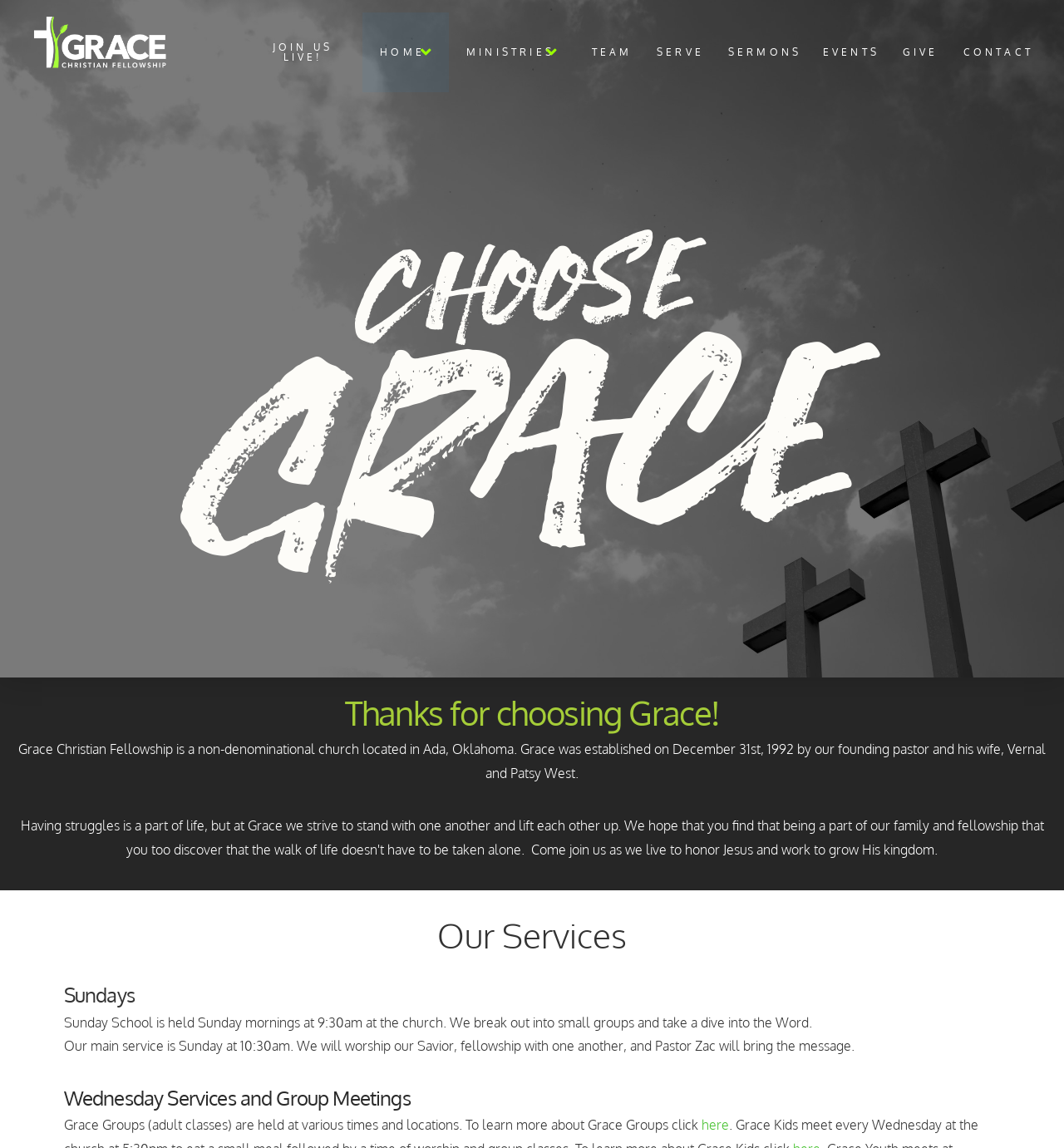Locate the bounding box coordinates of the element you need to click to accomplish the task described by this instruction: "Click the 'MINISTRIES' link".

[0.422, 0.011, 0.54, 0.08]